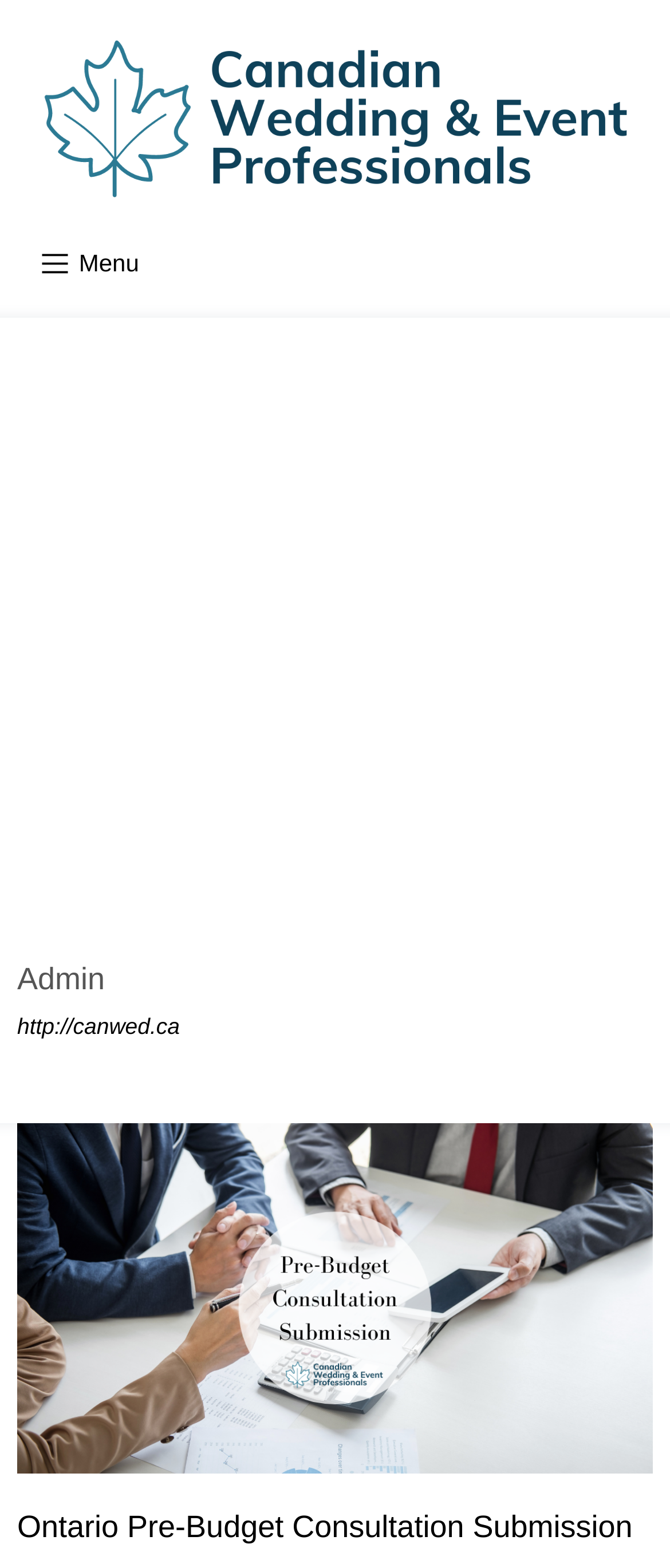Using the provided description Ontario Pre-Budget Consultation Submission, find the bounding box coordinates for the UI element. Provide the coordinates in (top-left x, top-left y, bottom-right x, bottom-right y) format, ensuring all values are between 0 and 1.

[0.026, 0.963, 0.944, 0.985]